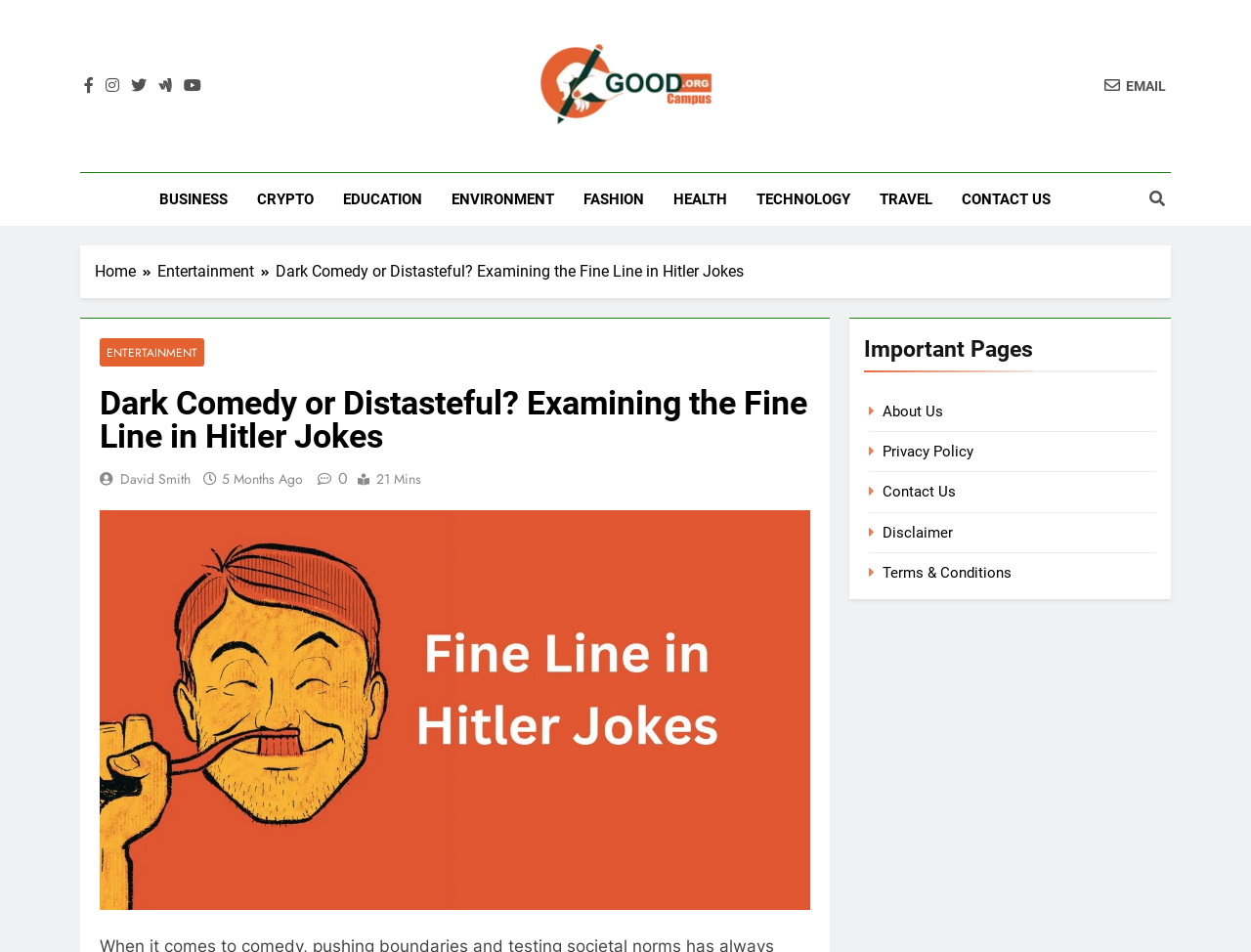Give a detailed account of the webpage.

This webpage is an article about Hitler jokes, their appeal, and impact on popular culture, exploring the fine line between funny and offensive. 

At the top left, there are five social media links, each represented by an icon. To the right of these icons, there is a larger link with no text. On the top right, there is an email link and a button with a search icon.

Below these links, there is a navigation bar with several categories, including BUSINESS, CRYPTO, EDUCATION, ENVIRONMENT, FASHION, HEALTH, TECHNOLOGY, and TRAVEL, as well as a CONTACT US link. 

The main content of the webpage is a blog post with the title "Dark Comedy or Distasteful? Examining the Fine Line in Hitler Jokes". The title is followed by a breadcrumb navigation showing the path from the home page to the current article. 

The article has a header section with the title, the category ENTERTAINMENT, the author's name David Smith, and the time the article was published, 5 months ago. There is also an image related to Hitler jokes. 

On the right side of the webpage, there is a complementary section with a heading "Important Pages" and links to several important pages, including About Us, Privacy Policy, Contact Us, Disclaimer, and Terms & Conditions.